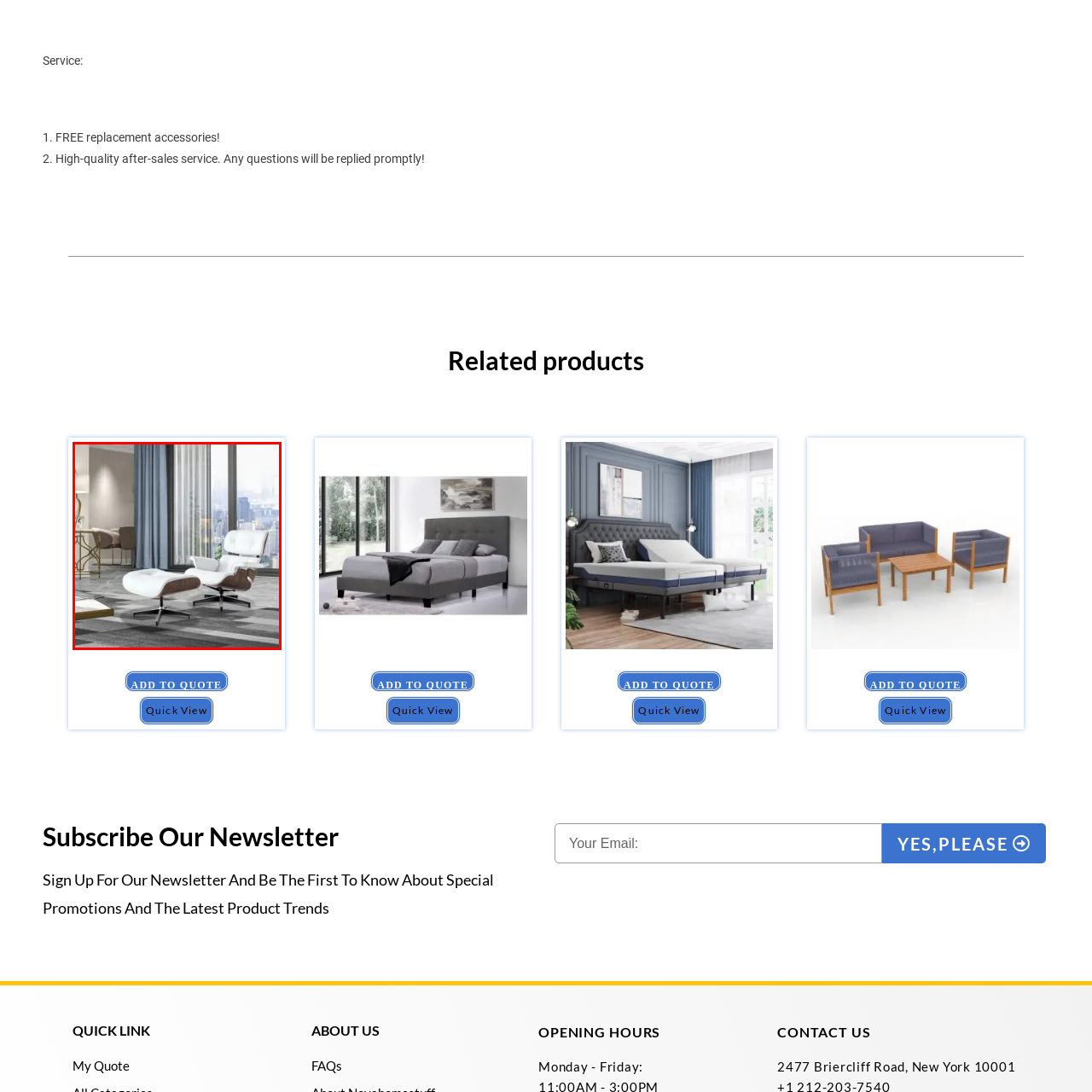Offer an in-depth description of the picture located within the red frame.

The image features a stylish Leather Lounge Hanging Chair, elegantly designed to enhance modern interiors. It showcases a sophisticated combination of white leather upholstery and a warm wooden base, complemented by a sleek metal frame. The chair's ergonomic design includes a high backrest and a matching ottoman, providing optimal comfort and support for relaxation. 

In the background, large windows allow natural light to flood the room, offering a stunning view of the city skyline. The soft gray and white tones of the geometric carpet tie the elements together, creating a chic and inviting atmosphere perfect for reading or lounging. This piece not only serves as a functional seating option but also adds a touch of luxury and contemporary flair to the space.